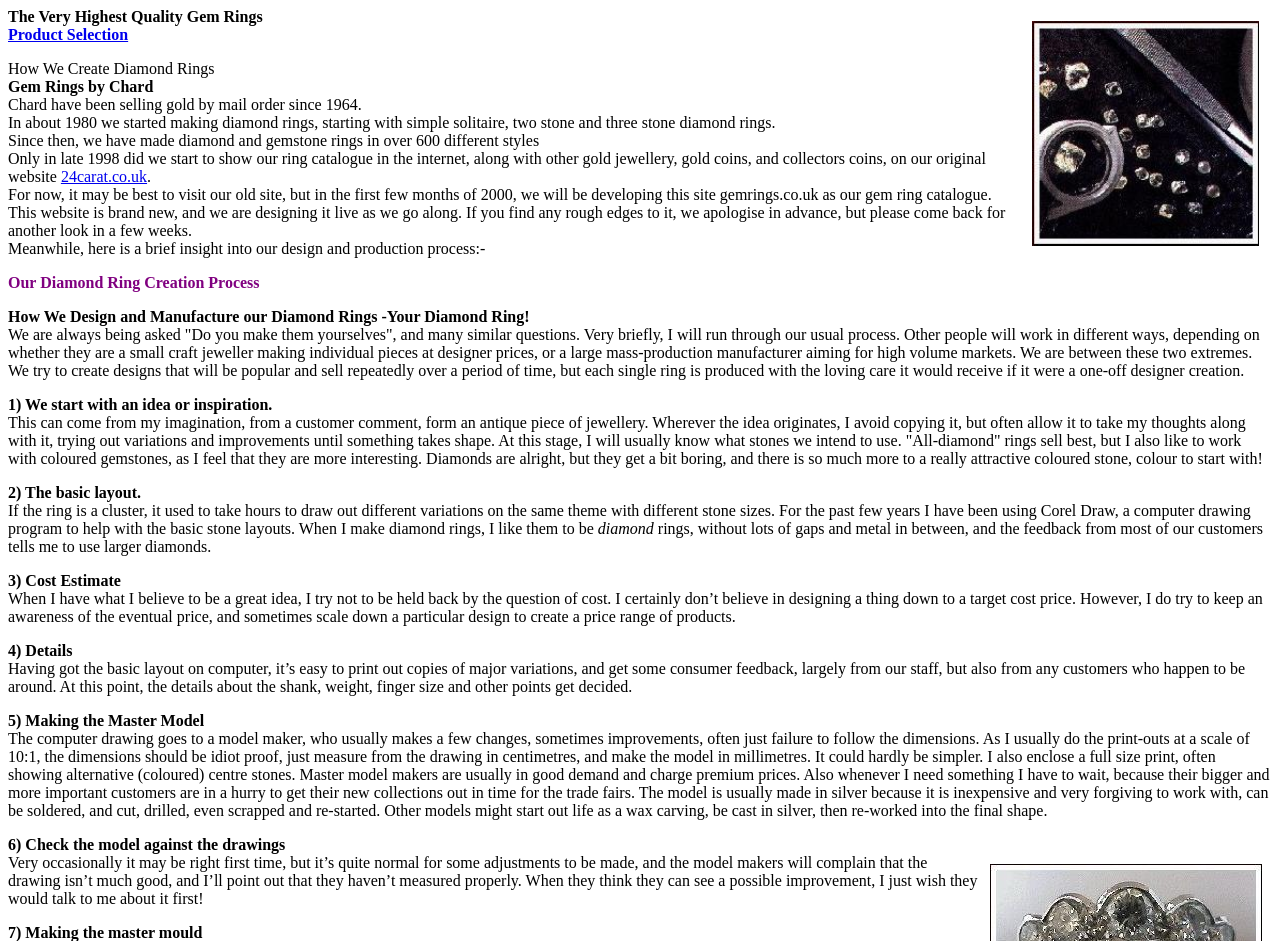Using the description "Product Selection", predict the bounding box of the relevant HTML element.

[0.006, 0.028, 0.1, 0.046]